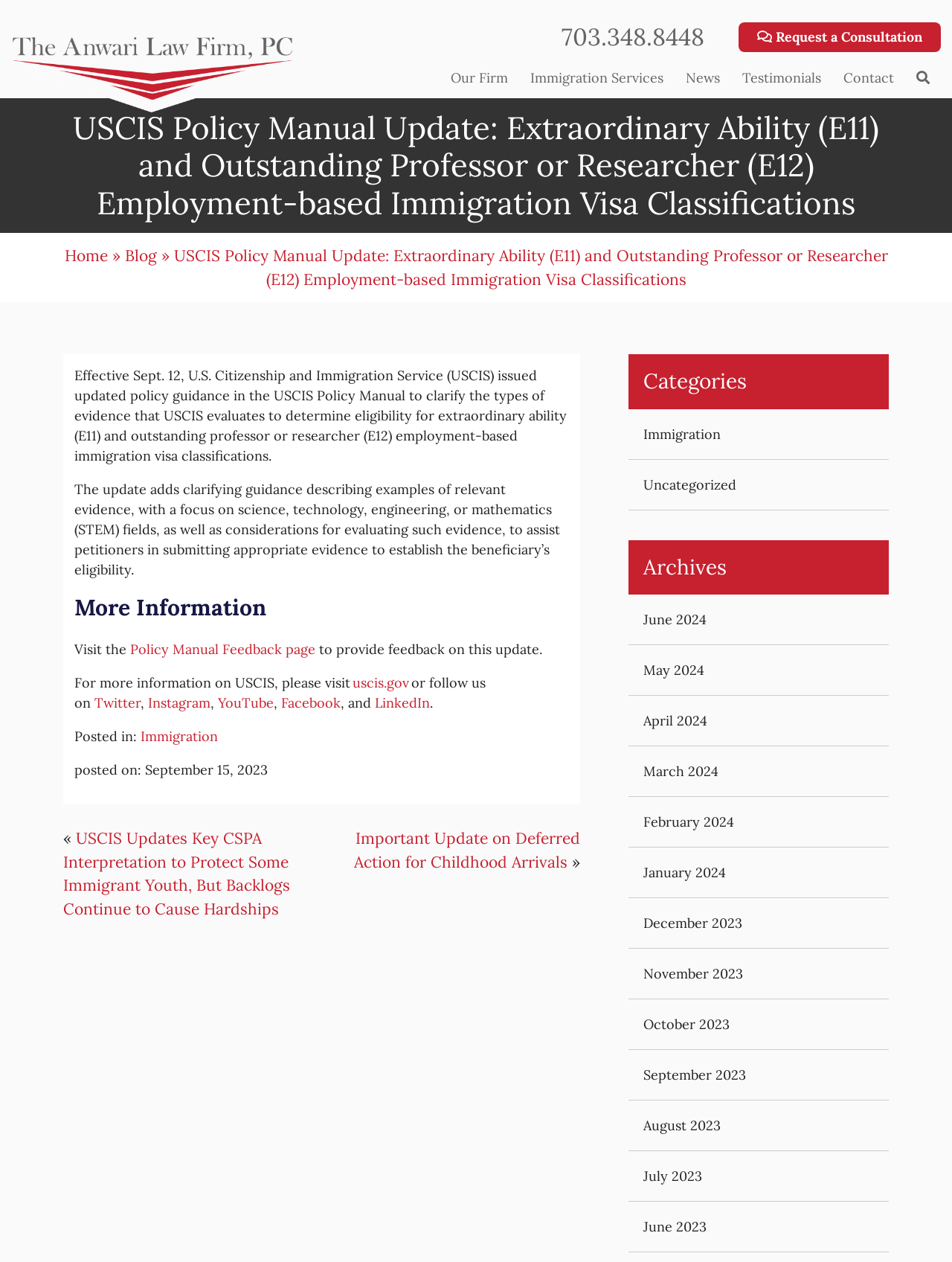Answer the question using only a single word or phrase: 
What is the focus of the updated policy guidance?

STEM fields